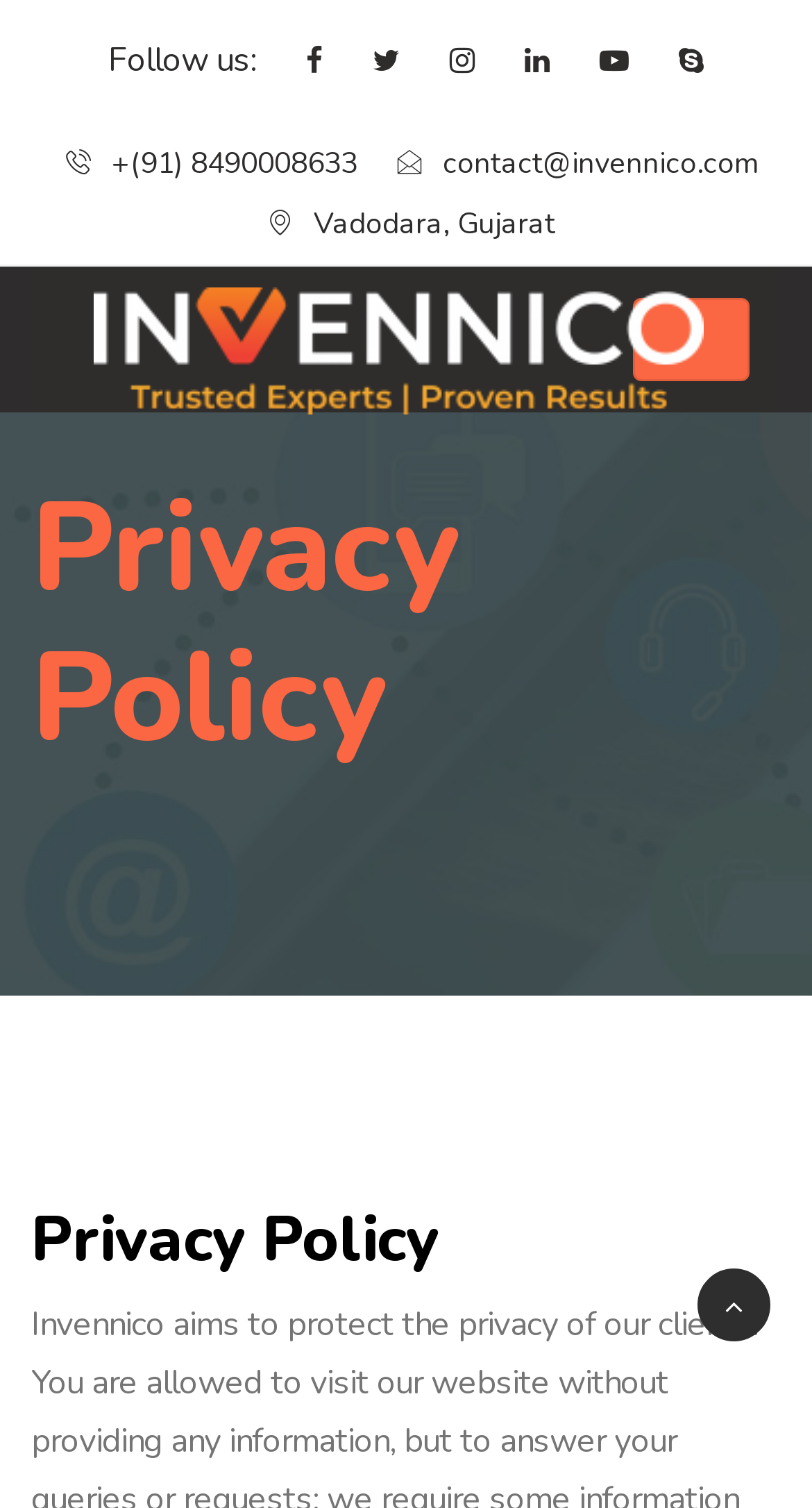How many social media links are there?
Using the image, provide a concise answer in one word or a short phrase.

5